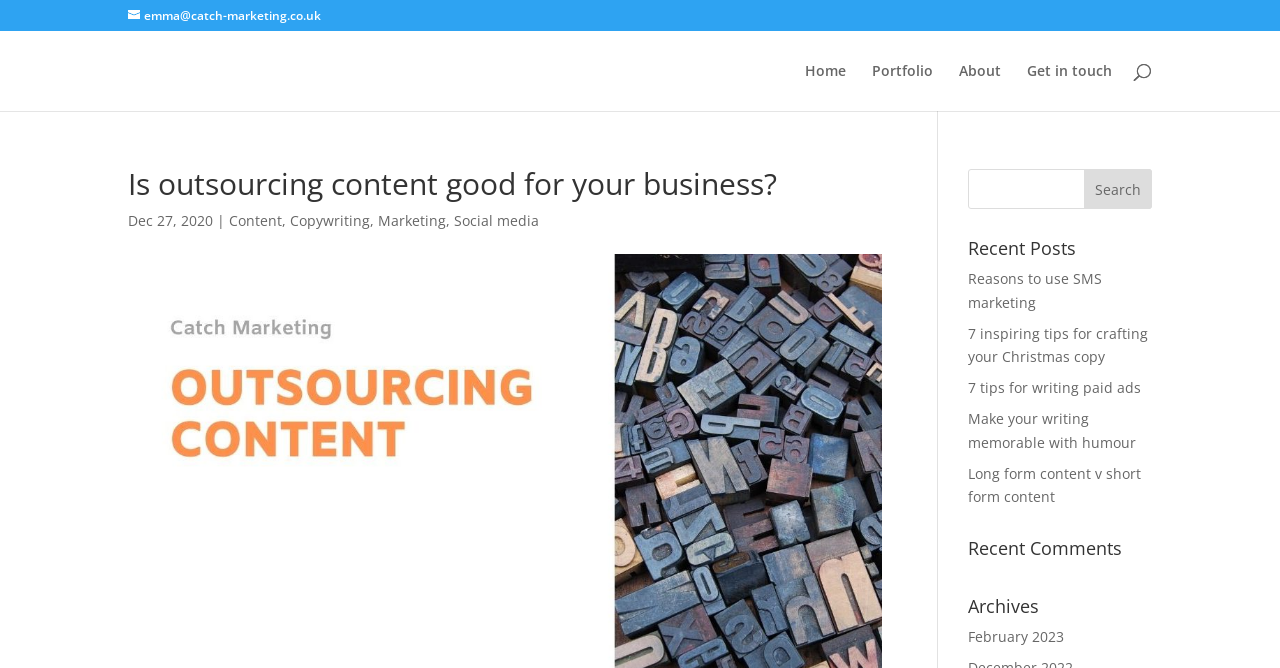Please mark the bounding box coordinates of the area that should be clicked to carry out the instruction: "Search for posts".

[0.756, 0.253, 0.9, 0.313]